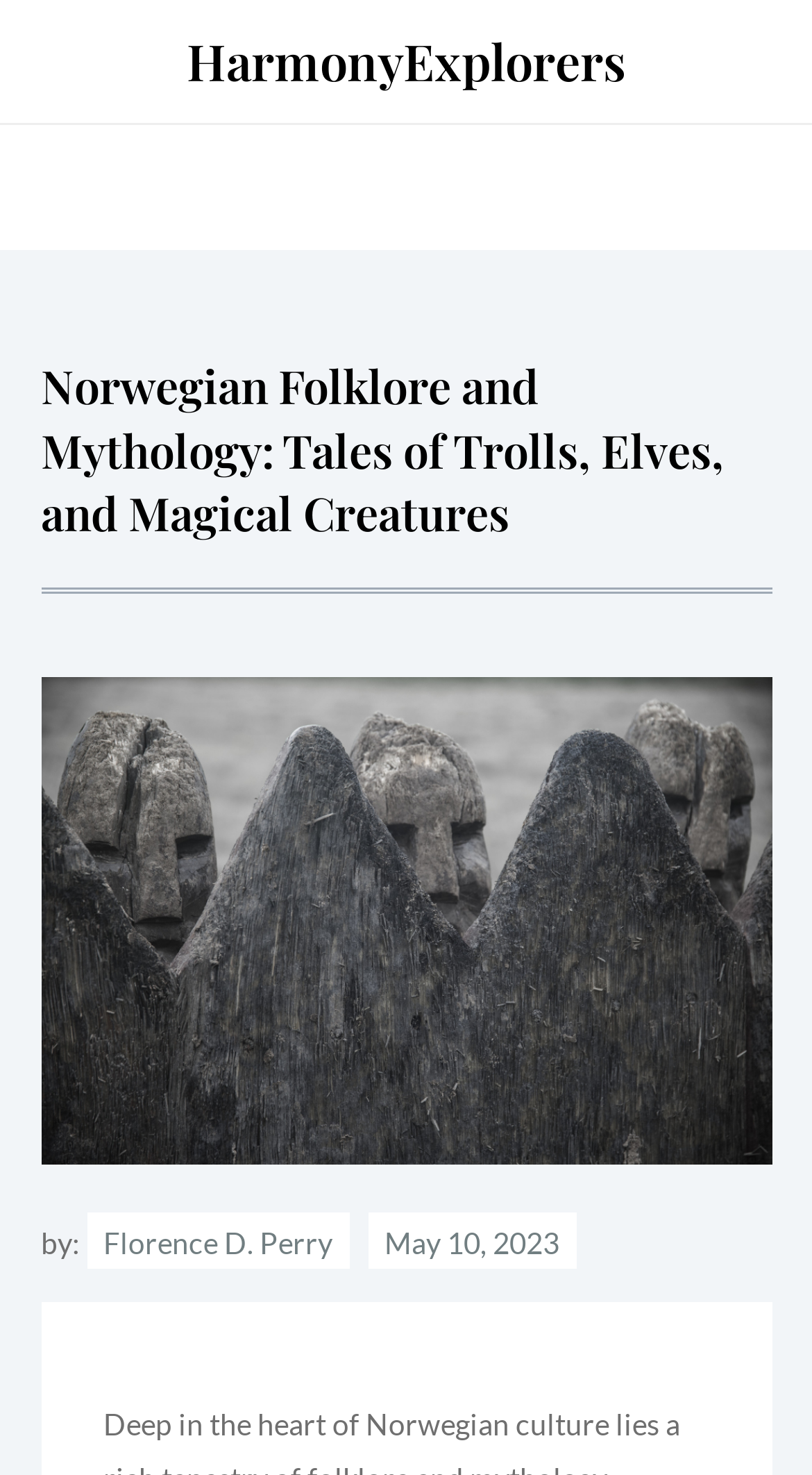Identify the text that serves as the heading for the webpage and generate it.

Norwegian Folklore and Mythology: Tales of Trolls, Elves, and Magical Creatures